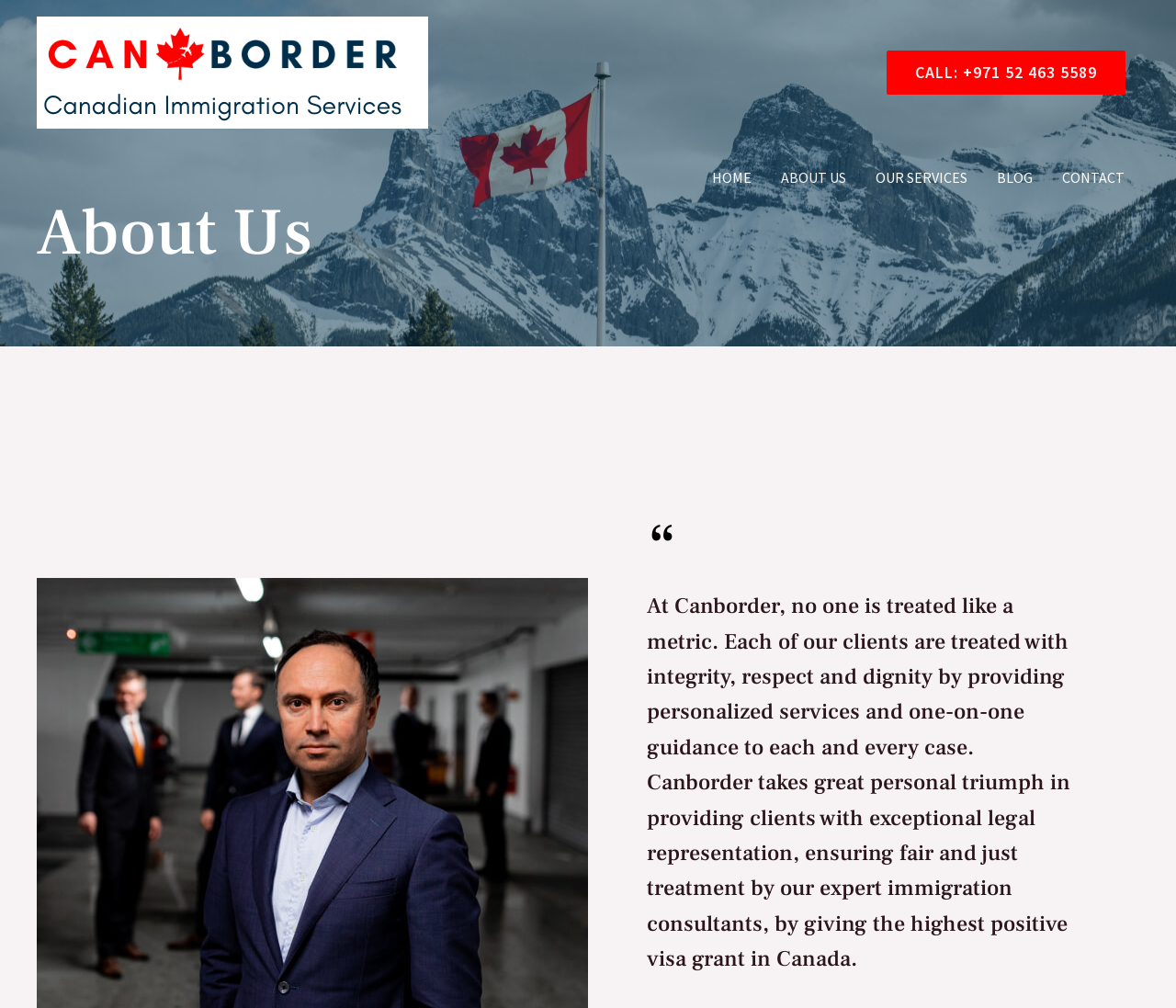What is the purpose of Canborder?
Using the image as a reference, give a one-word or short phrase answer.

Providing personalized services and one-on-one guidance